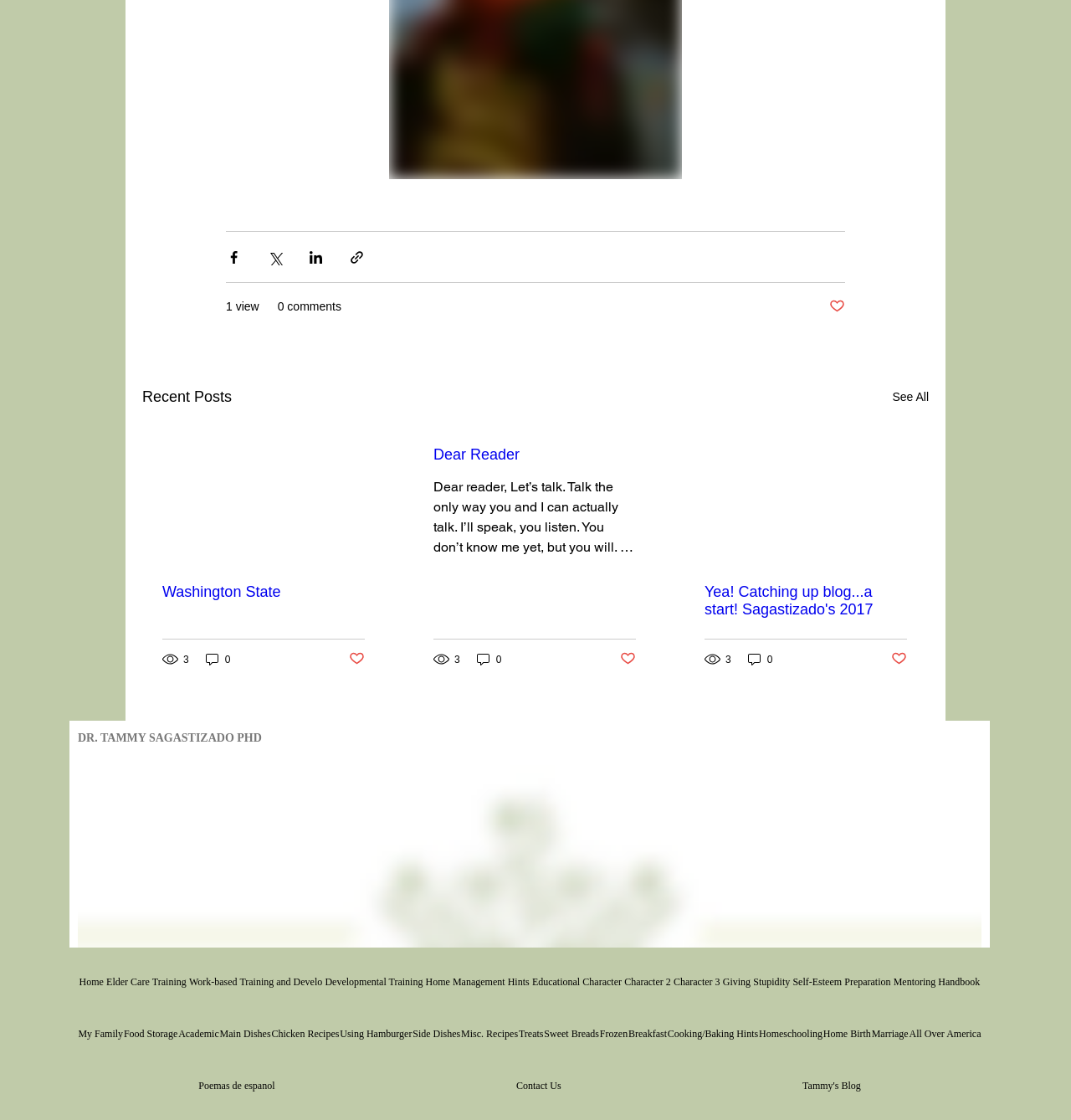Look at the image and give a detailed response to the following question: What is the title of the first article?

The first article is titled 'Washington State', which is a link within the article section.